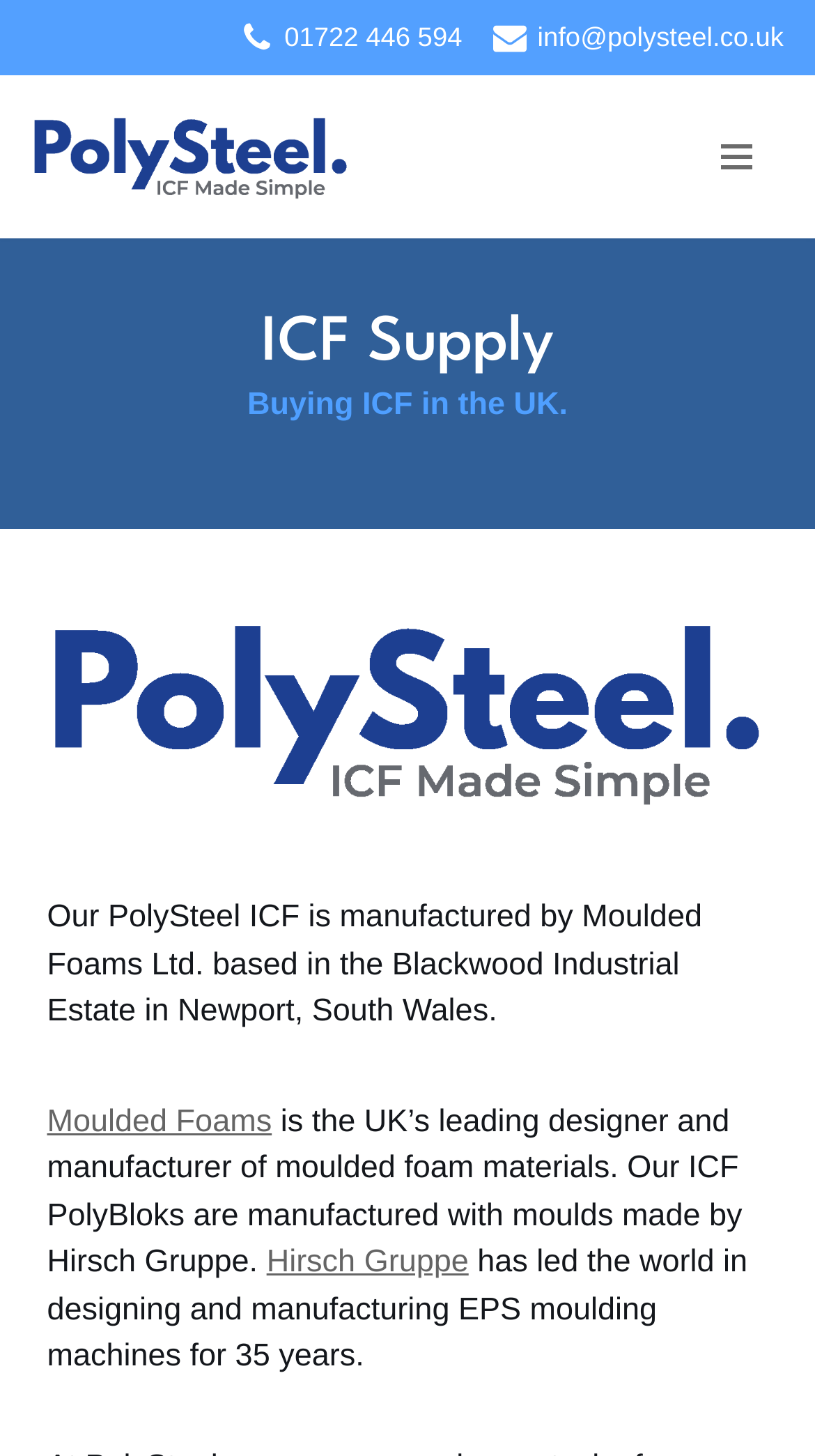Explain the webpage's layout and main content in detail.

The webpage is about ICF Supply, specifically Polysteel ICF, and its manufacturing process. At the top left, there is a "Skip to content" link. Below it, there are two images, one on the left and one on the right, with a phone number "01722 446 594" and an email address "info@polysteel.co.uk" in between. 

On the top right, there is a link "Polysteel ICF Polybloks" and a navigation menu button. When expanded, the navigation menu displays a heading "ICF Supply" followed by a brief introduction to buying ICF in the UK. 

Below the introduction, there is a paragraph describing the manufacturing process of PolySteel ICF, mentioning Moulded Foams Ltd. as the manufacturer, which is linked to its website. The paragraph also mentions Hirsch Gruppe, a company that designs and manufactures EPS moulding machines, and is also linked to its website. 

Further down, there is a figure with an image and a link, which seems to be related to the manufacturing process. Overall, the webpage provides information about ICF Supply, its products, and its manufacturing process.